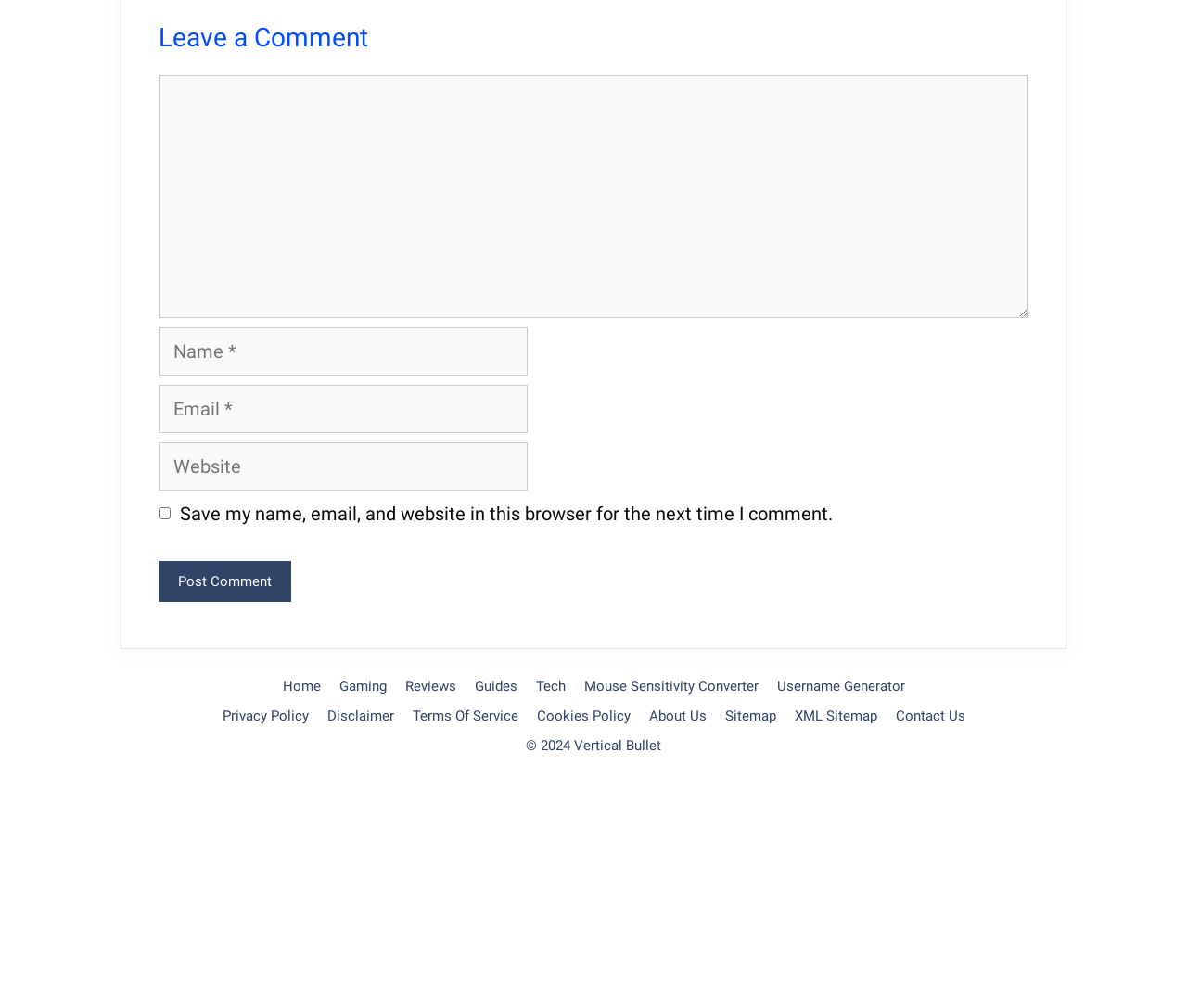What is the label of the first StaticText element?
Using the image provided, answer with just one word or phrase.

Name